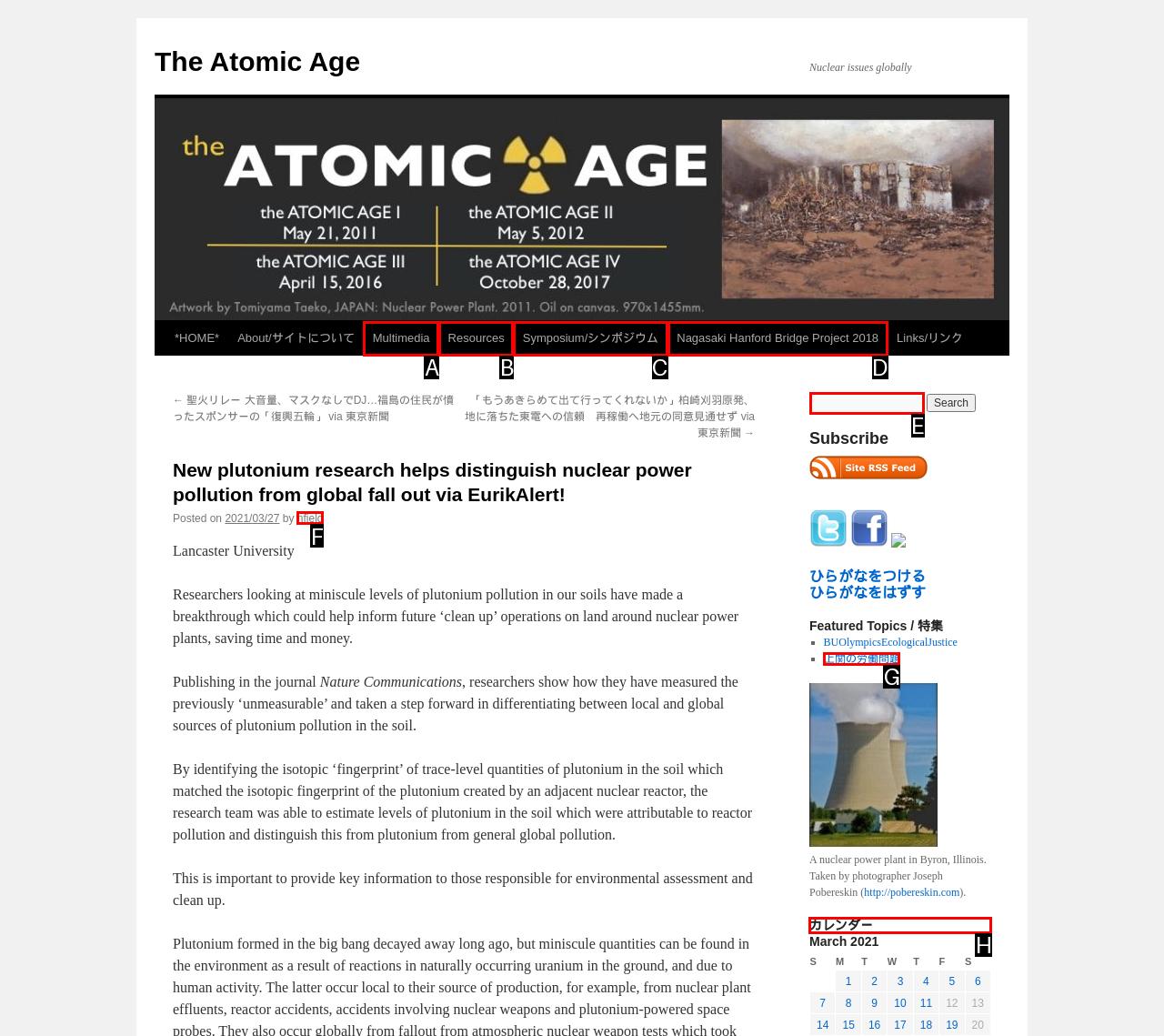Tell me which one HTML element I should click to complete the following task: Check the calendar Answer with the option's letter from the given choices directly.

H